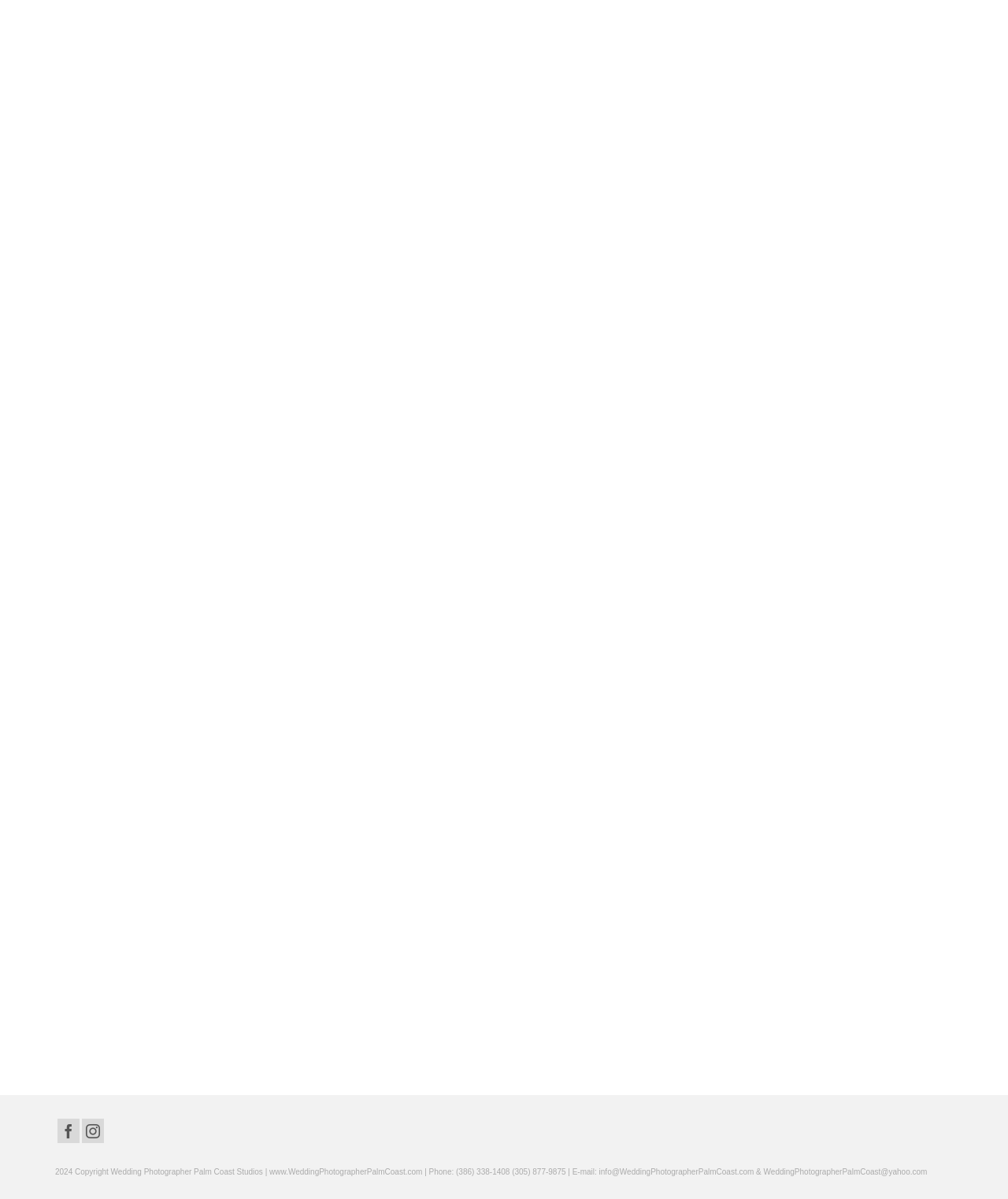Please find the bounding box coordinates for the clickable element needed to perform this instruction: "View 'Engagement portraits photography sessions and proposal portraits in a beach, park in Florida'".

[0.055, 0.39, 0.716, 0.652]